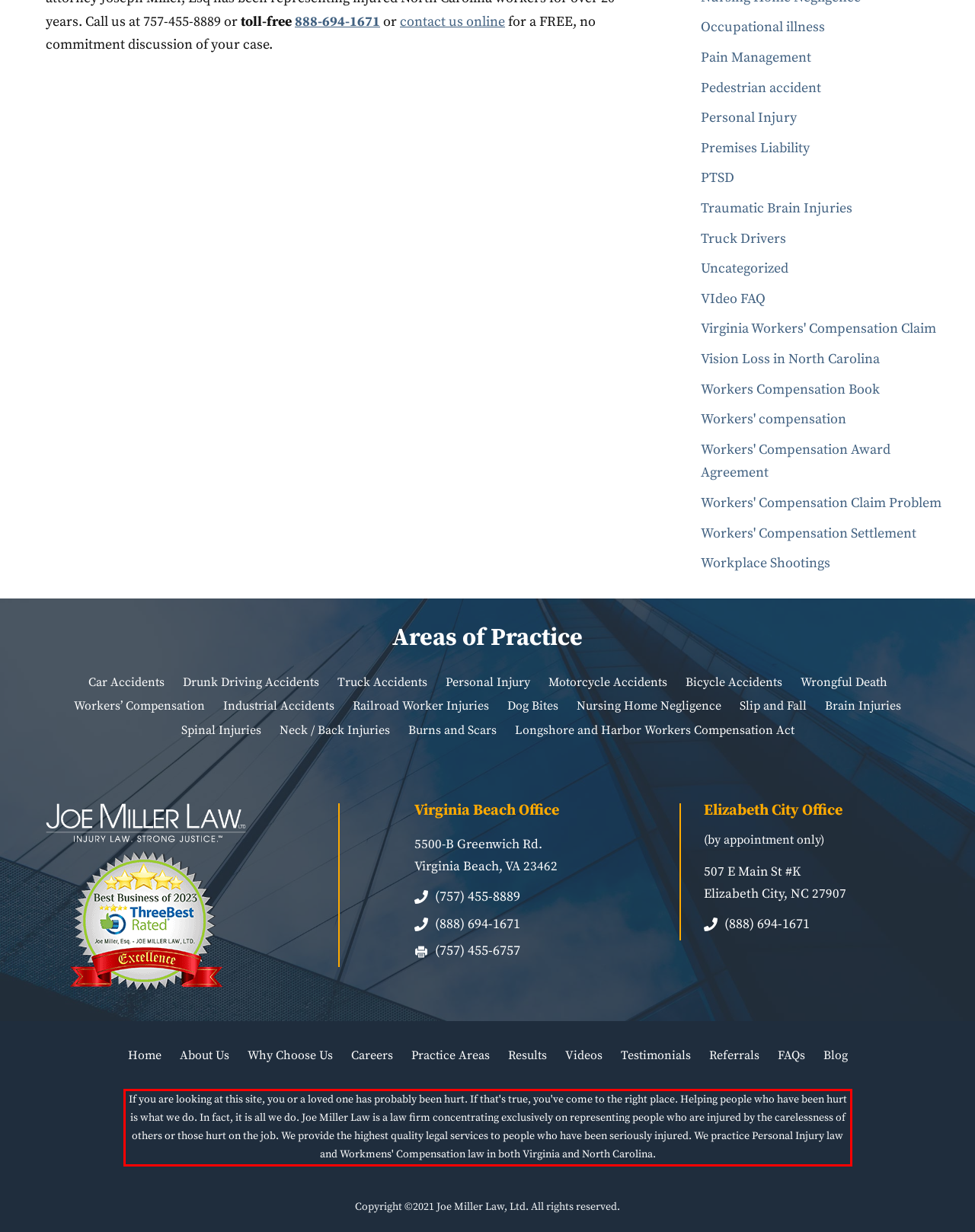With the given screenshot of a webpage, locate the red rectangle bounding box and extract the text content using OCR.

If you are looking at this site, you or a loved one has probably been hurt. If that's true, you've come to the right place. Helping people who have been hurt is what we do. In fact, it is all we do. Joe Miller Law is a law firm concentrating exclusively on representing people who are injured by the carelessness of others or those hurt on the job. We provide the highest quality legal services to people who have been seriously injured. We practice Personal Injury law and Workmens' Compensation law in both Virginia and North Carolina.